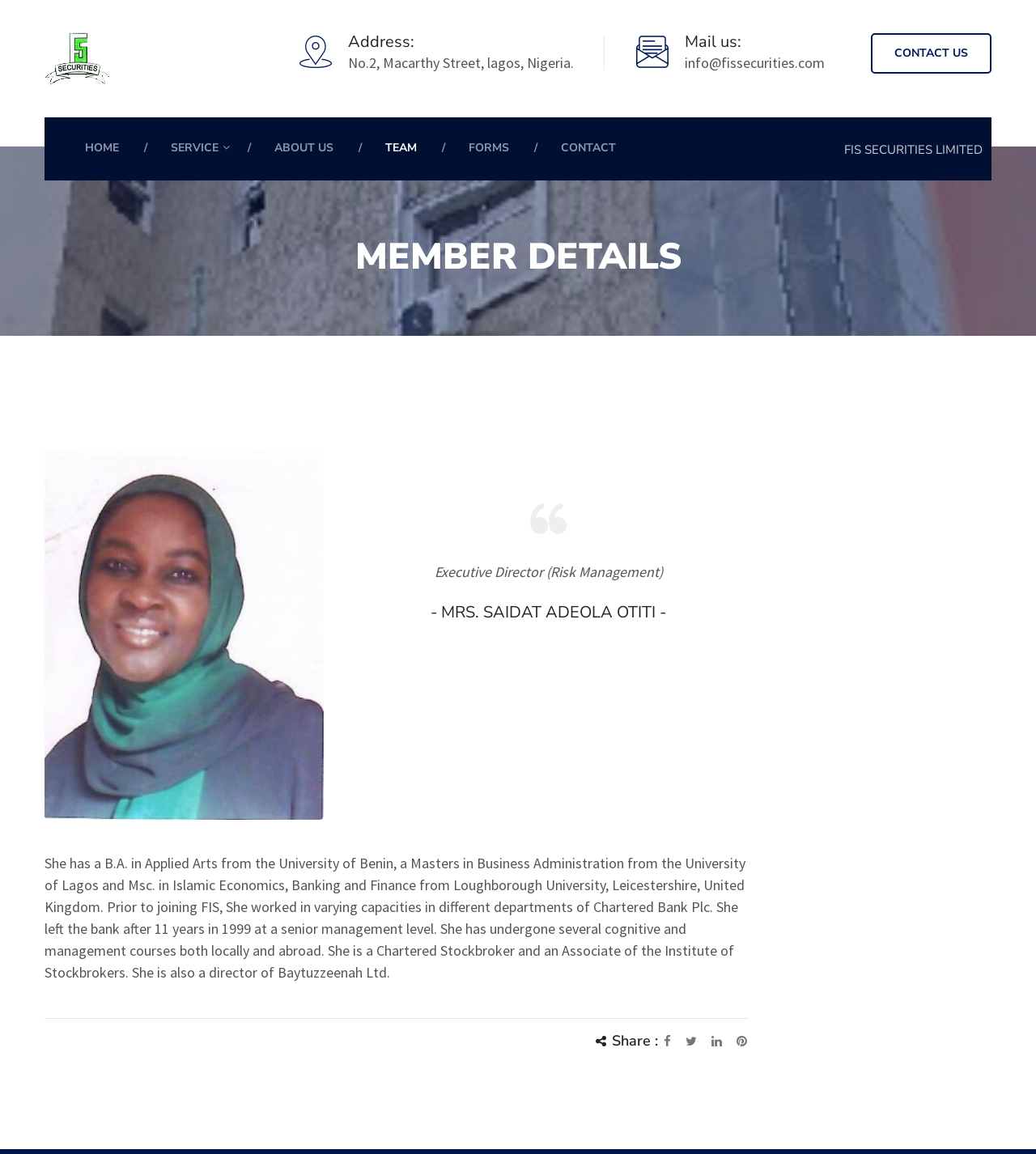Identify the bounding box coordinates of the element that should be clicked to fulfill this task: "Send an email to info@fissecurities.com". The coordinates should be provided as four float numbers between 0 and 1, i.e., [left, top, right, bottom].

[0.661, 0.046, 0.796, 0.062]